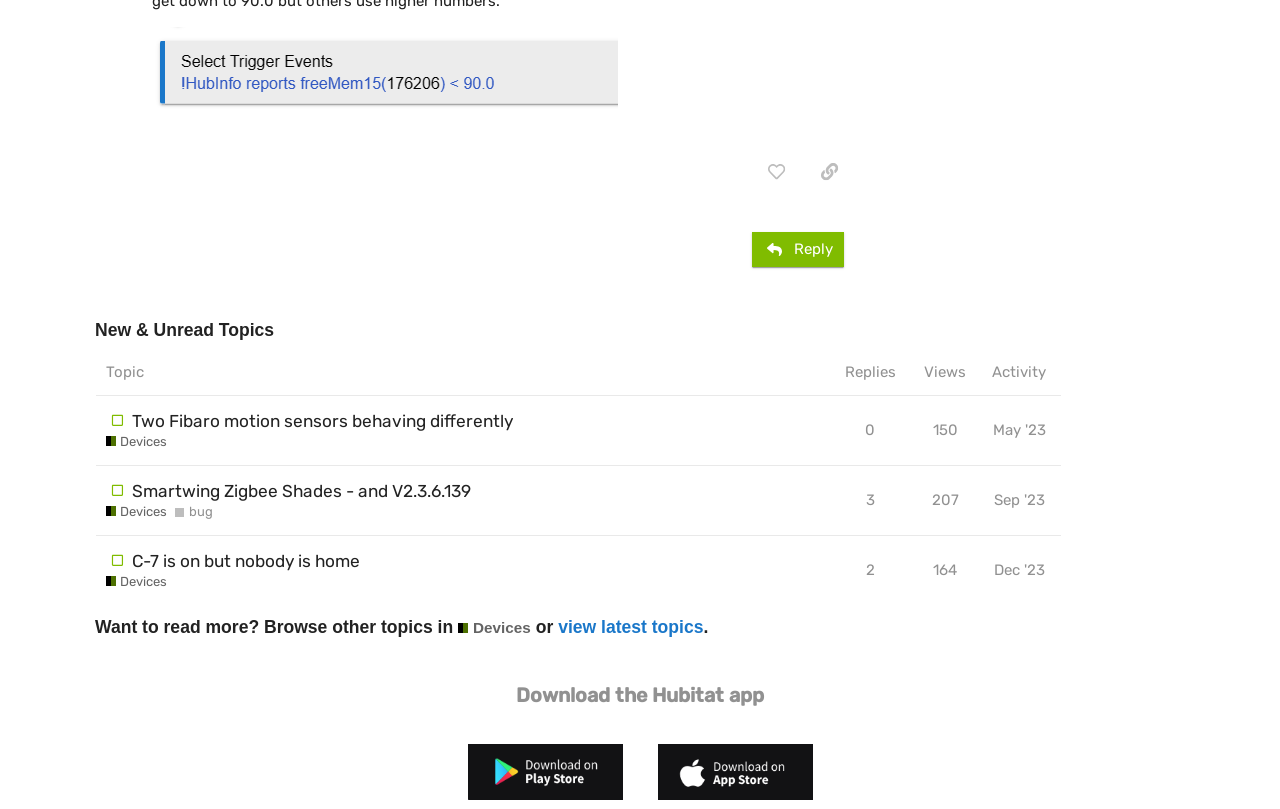Calculate the bounding box coordinates of the UI element given the description: "title="like this post"".

[0.588, 0.191, 0.625, 0.234]